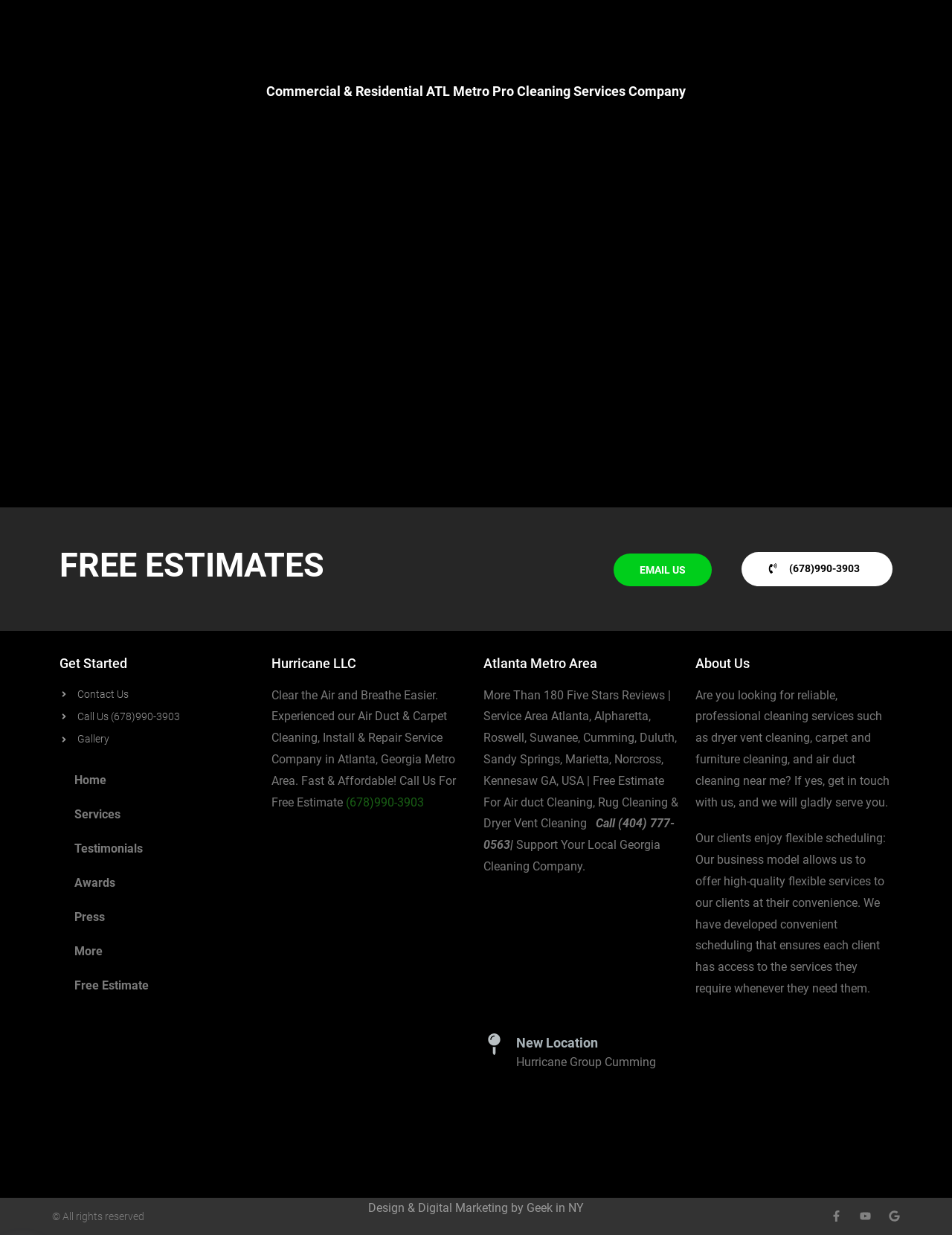Please locate the clickable area by providing the bounding box coordinates to follow this instruction: "Get a 'FREE ESTIMATE'".

[0.062, 0.53, 0.134, 0.543]